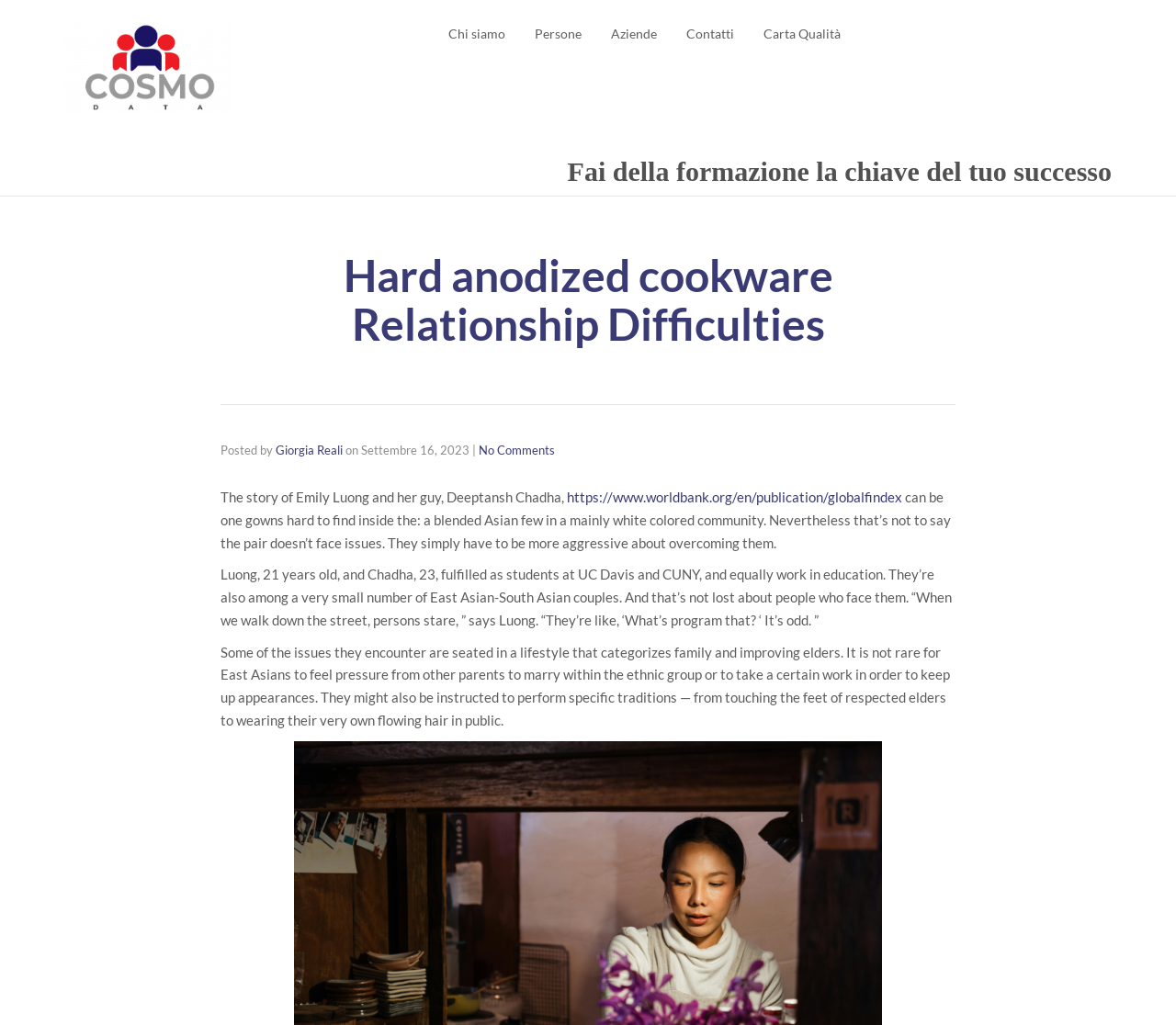Give a succinct answer to this question in a single word or phrase: 
What is the ethnicity of Emily Luong and her guy?

East Asian-South Asian